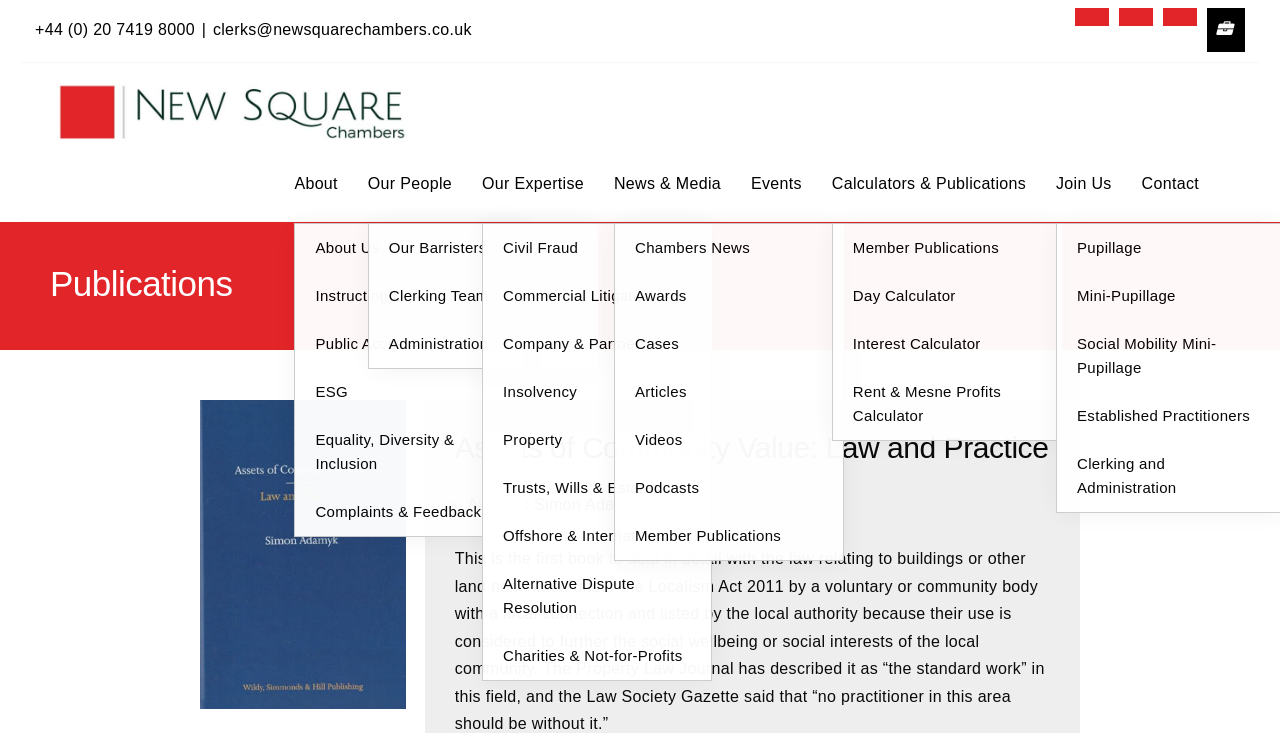Give a comprehensive overview of the webpage, including key elements.

This webpage is about New Square Chambers, a law firm. At the top left corner, there is a phone number and an email address. Next to them, there is a link to the law firm's name, accompanied by a logo image. On the top right corner, there are social media links, including Linkedin, Vimeo, and a search icon.

The main navigation menu is located below the top section, with links to "About", "Our People", "Our Expertise", "News & Media", "Events", "Calculators & Publications", and "Join Us". Each of these links has a dropdown menu with more specific links.

Below the navigation menu, there is a section dedicated to the book "Assets of Community Value: Law and Practice" by Simon Adamyk. The book's title is a heading, and there is a brief description of the book, which is about the law relating to buildings or other land nominated under the Localism Act 2011. The description is followed by a list marker and the author's name.

At the bottom of the page, there are links to "Contact" and a mysterious link with no text.